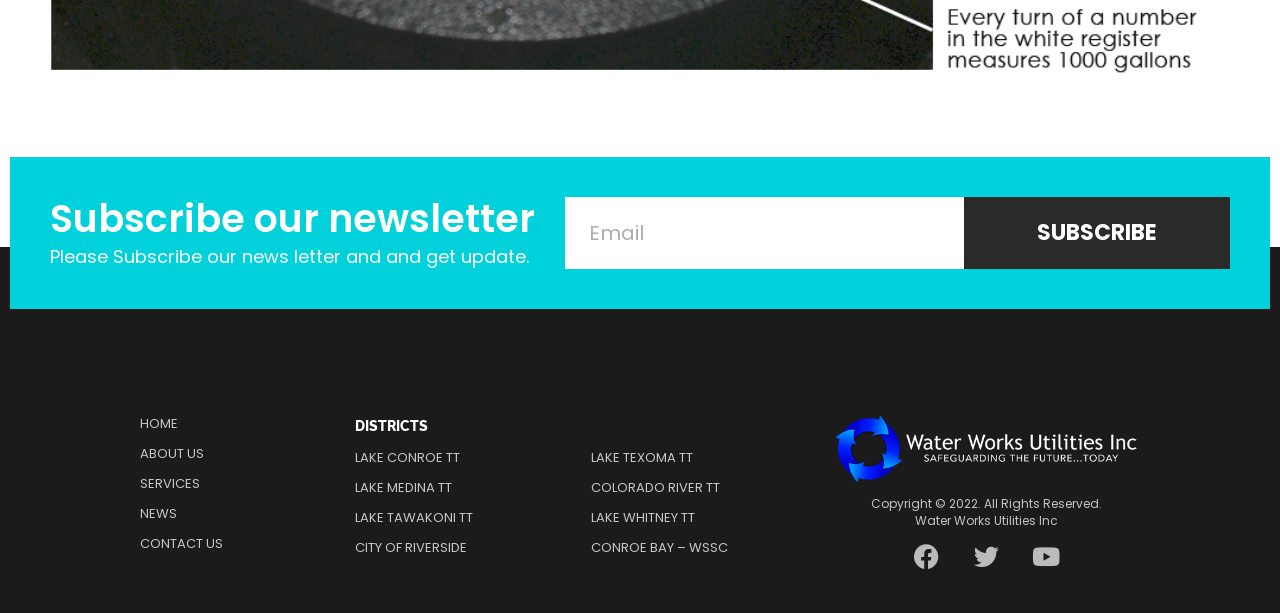Determine the bounding box coordinates of the clickable element necessary to fulfill the instruction: "Go to the home page". Provide the coordinates as four float numbers within the 0 to 1 range, i.e., [left, top, right, bottom].

[0.109, 0.667, 0.27, 0.716]